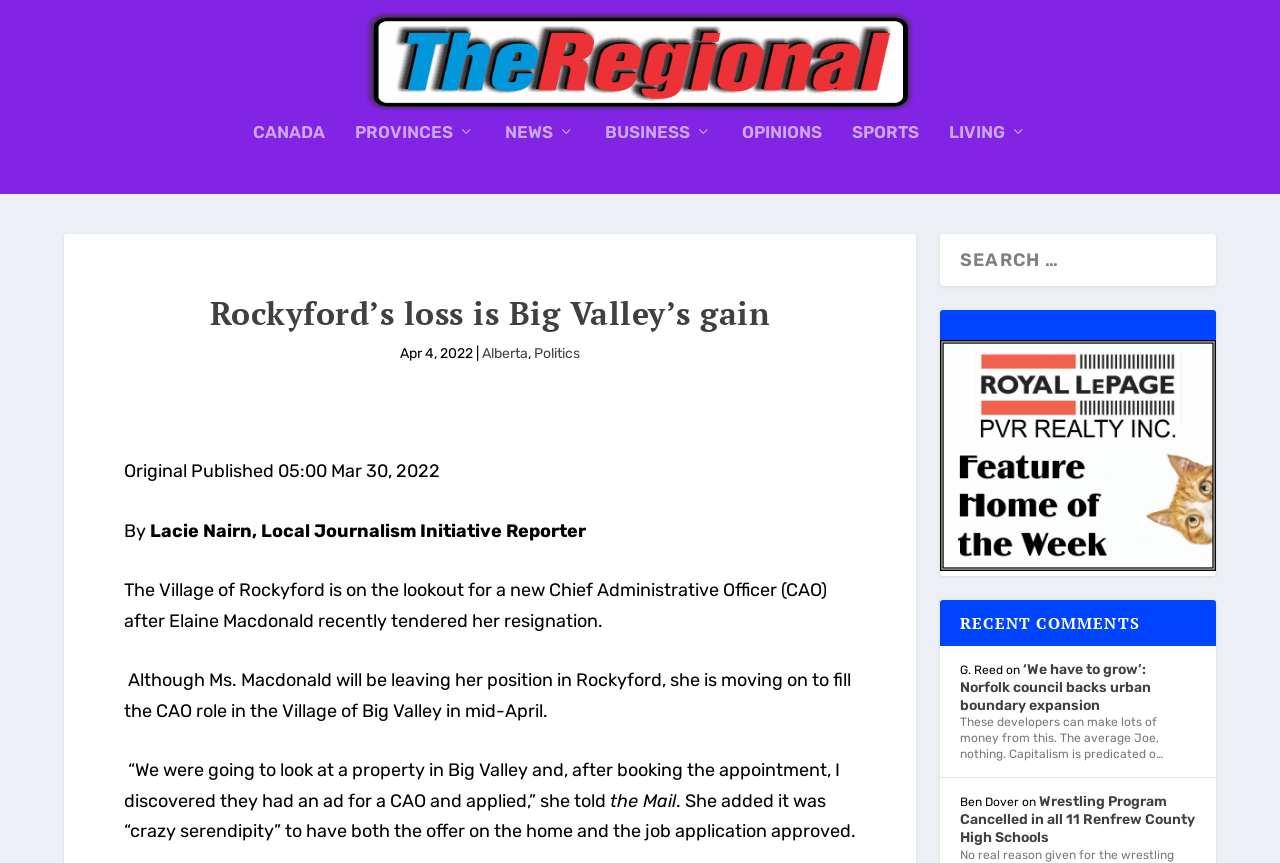Based on the element description BUSINESS, identify the bounding box coordinates for the UI element. The coordinates should be in the format (top-left x, top-left y, bottom-right x, bottom-right y) and within the 0 to 1 range.

[0.031, 0.267, 0.098, 0.289]